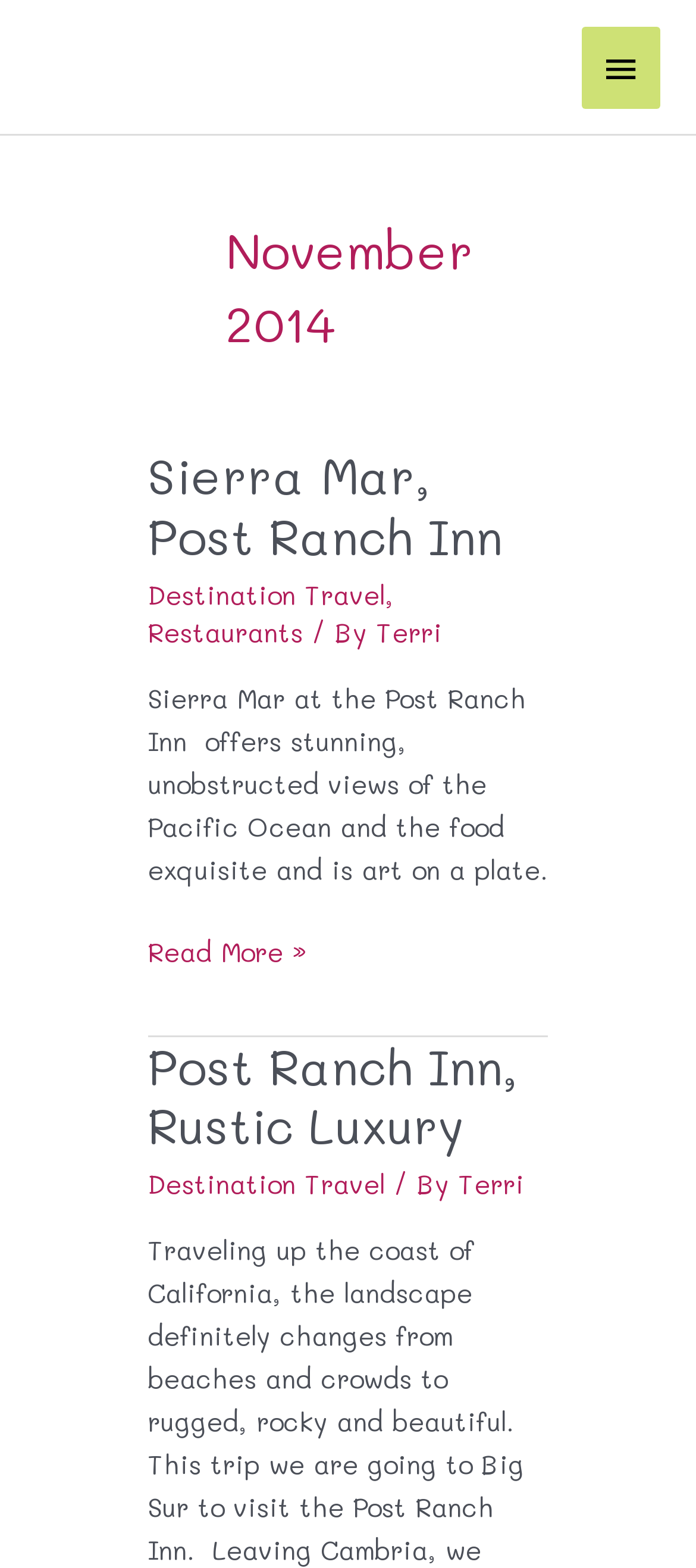Answer briefly with one word or phrase:
What type of travel is mentioned in the article?

Destination Travel